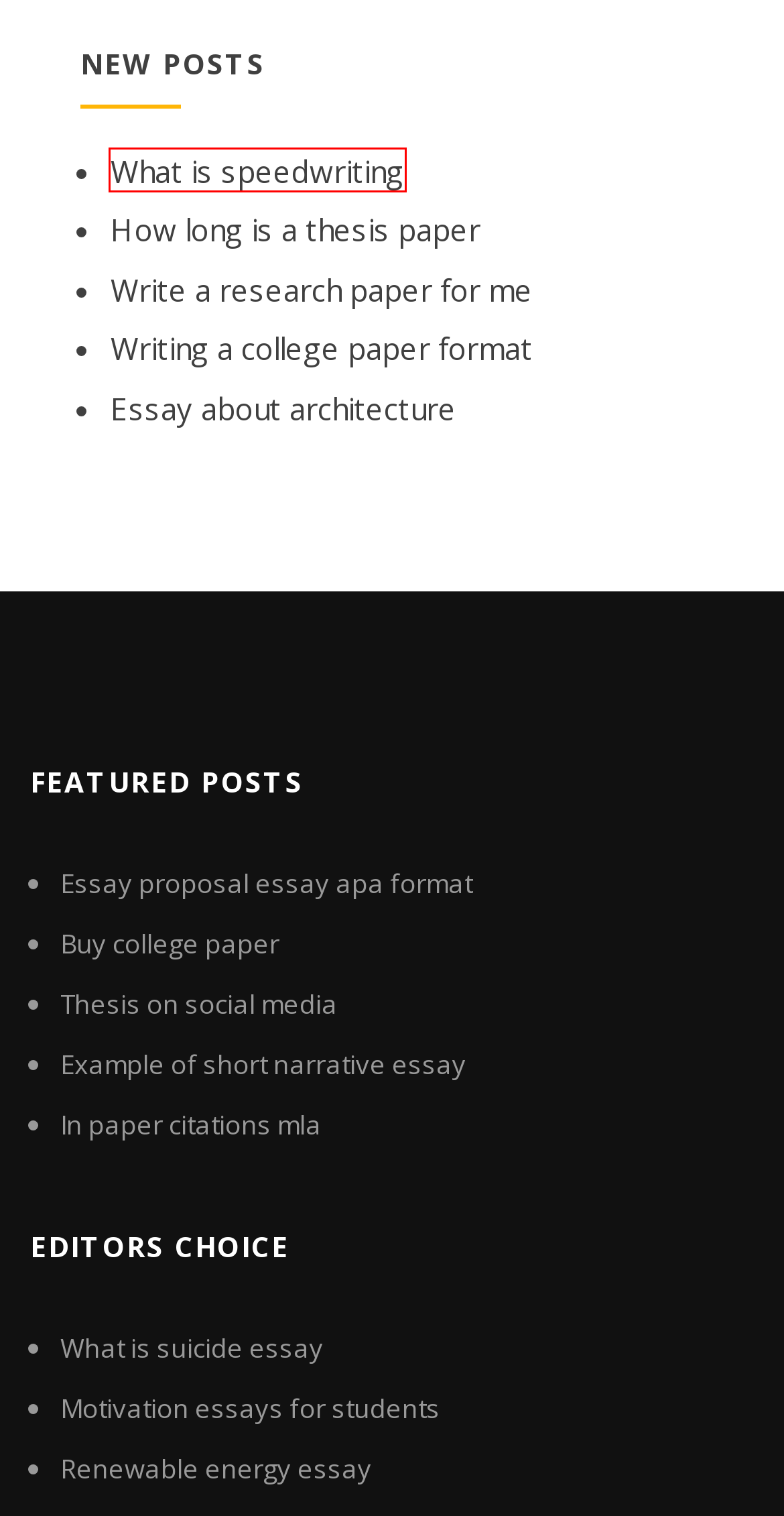You are provided with a screenshot of a webpage that includes a red rectangle bounding box. Please choose the most appropriate webpage description that matches the new webpage after clicking the element within the red bounding box. Here are the candidates:
A. Thesis on social media vczim
B. Example of short narrative essay vavsd
C. Essay proposal essay apa format zzmhf
D. How long is a thesis paper xqlcc
E. Writing a college paper format rhpag
F. Write a research paper for me abclq
G. Renewable energy essay ncxox
H. What is speedwriting ogsur

H